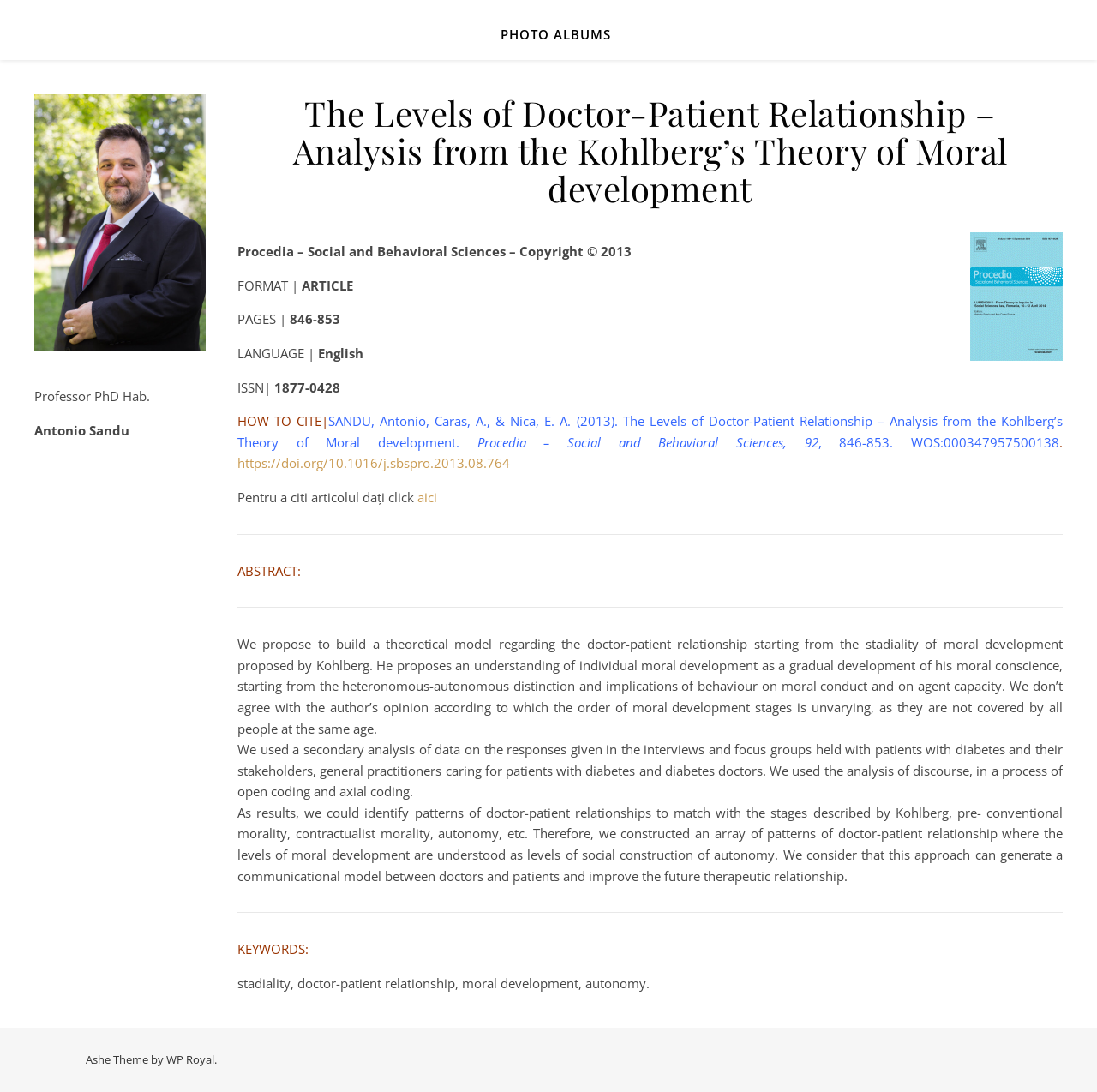Give the bounding box coordinates for this UI element: "WP Royal". The coordinates should be four float numbers between 0 and 1, arranged as [left, top, right, bottom].

[0.152, 0.963, 0.195, 0.978]